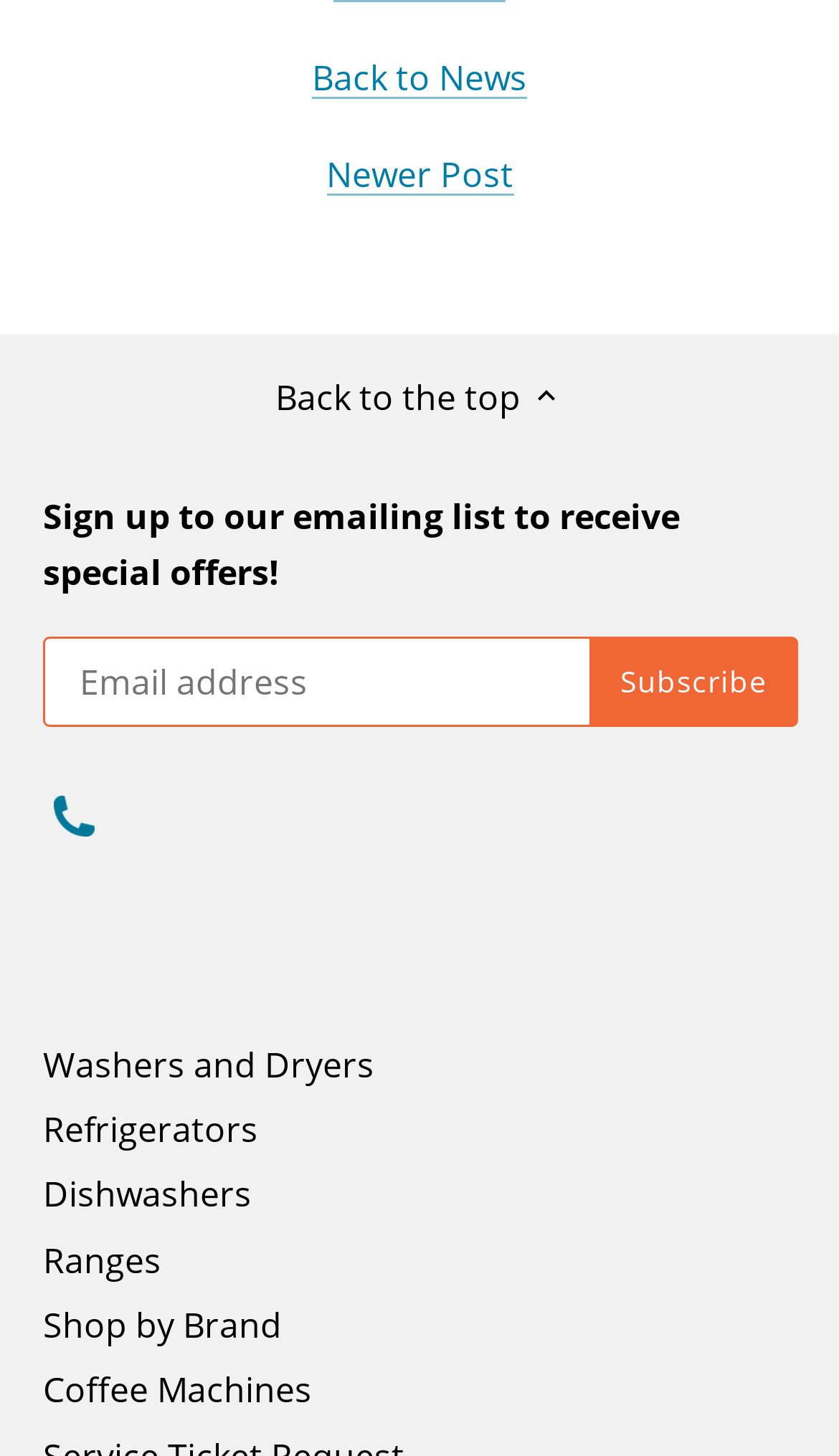How many appliance categories are listed?
Answer the question with as much detail as you can, using the image as a reference.

There are five links listed under the category section, which are 'Washers and Dryers', 'Refrigerators', 'Dishwashers', 'Ranges', and 'Coffee Machines'. These links are likely categories for appliances, so there are five appliance categories listed.